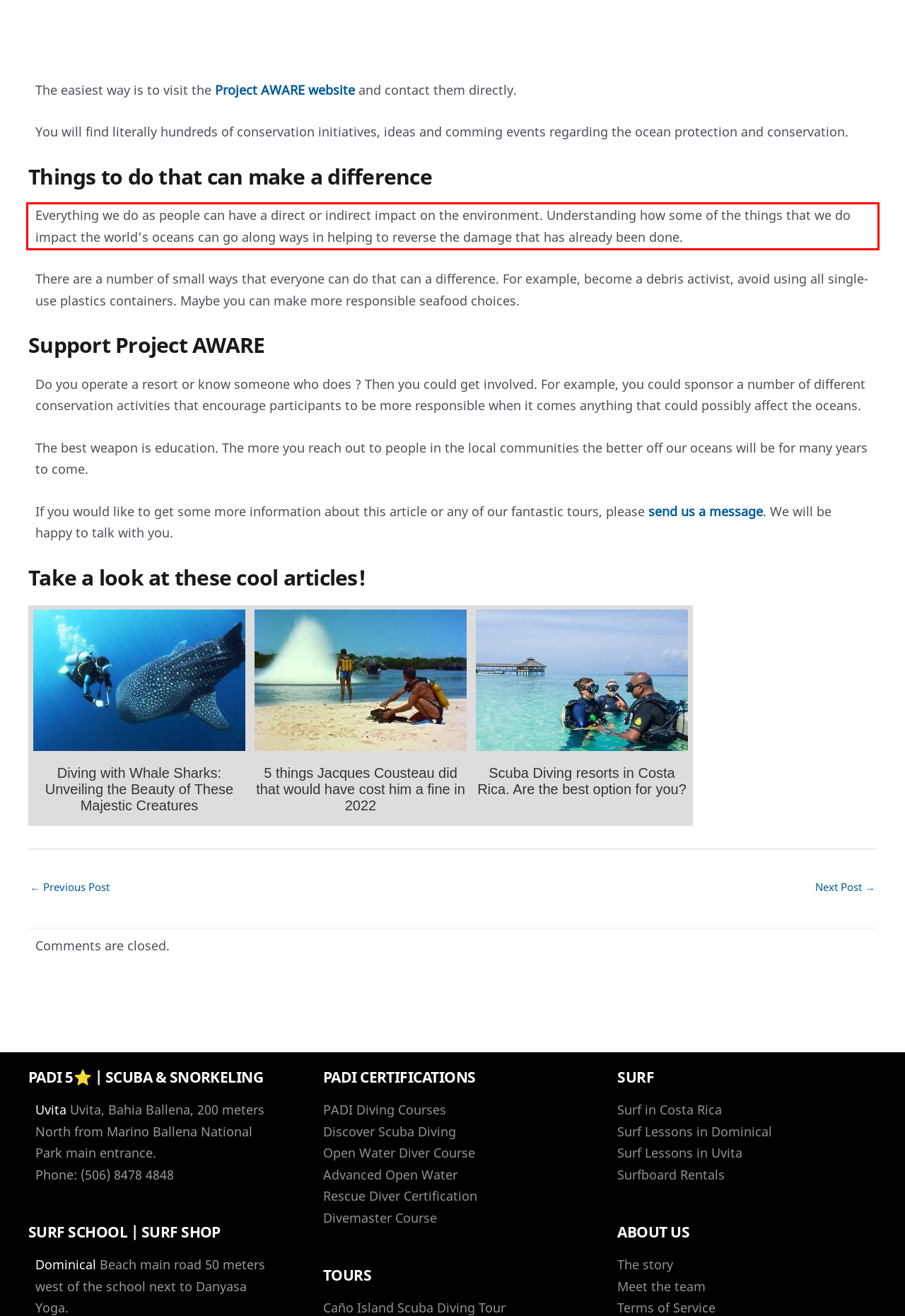Please use OCR to extract the text content from the red bounding box in the provided webpage screenshot.

Everything we do as people can have a direct or indirect impact on the environment. Understanding how some of the things that we do impact the world’s oceans can go along ways in helping to reverse the damage that has already been done.